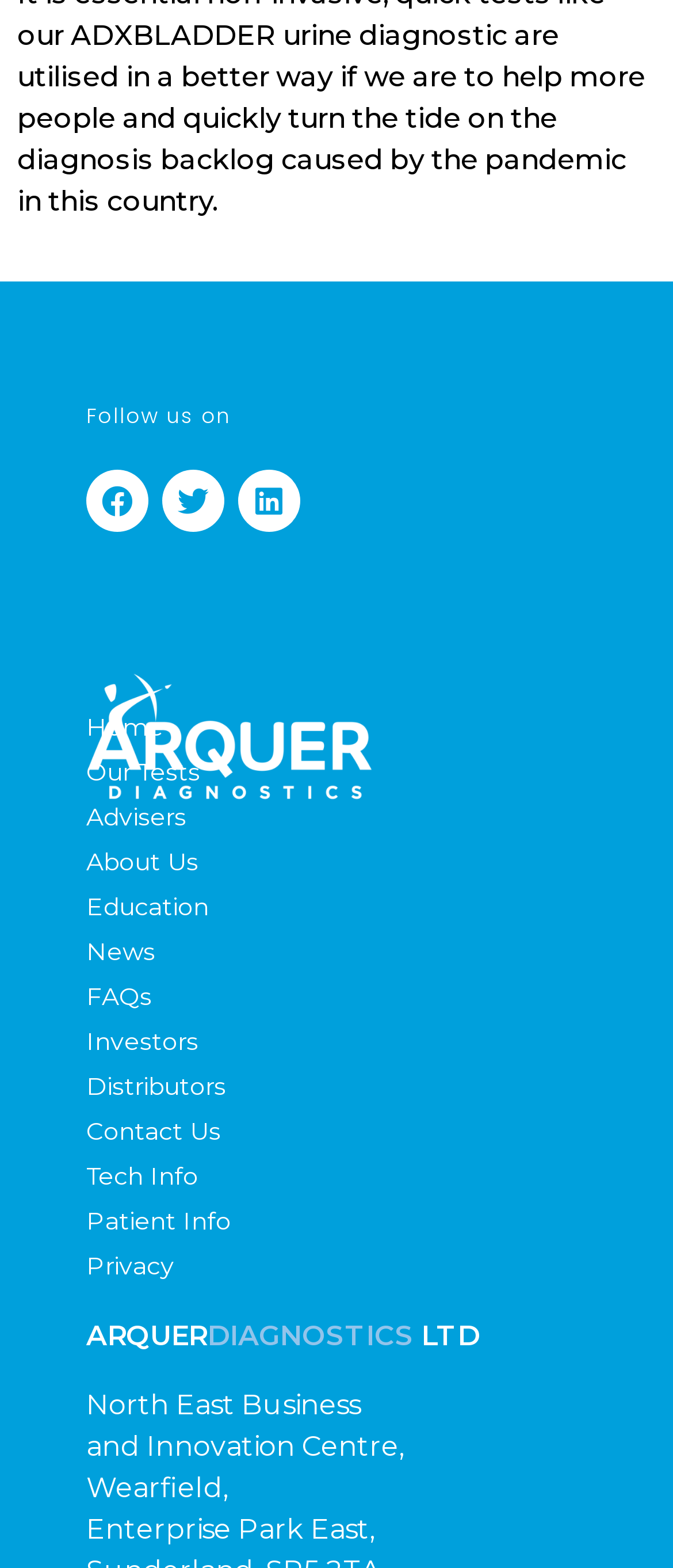Identify the bounding box coordinates of the area you need to click to perform the following instruction: "Follow us on Facebook".

[0.128, 0.3, 0.221, 0.339]